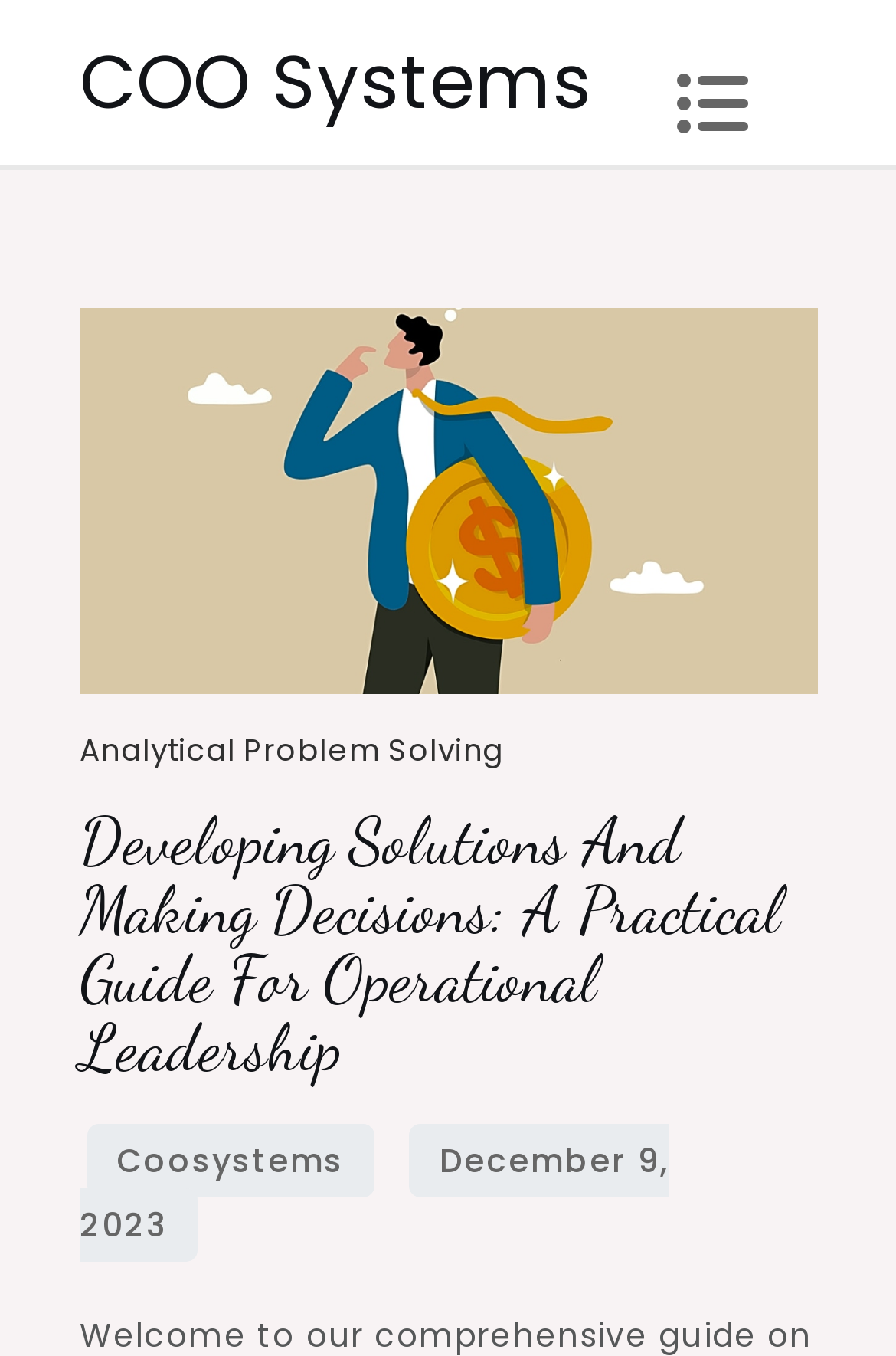How many headings are present on the webpage?
Look at the image and respond with a single word or a short phrase.

1